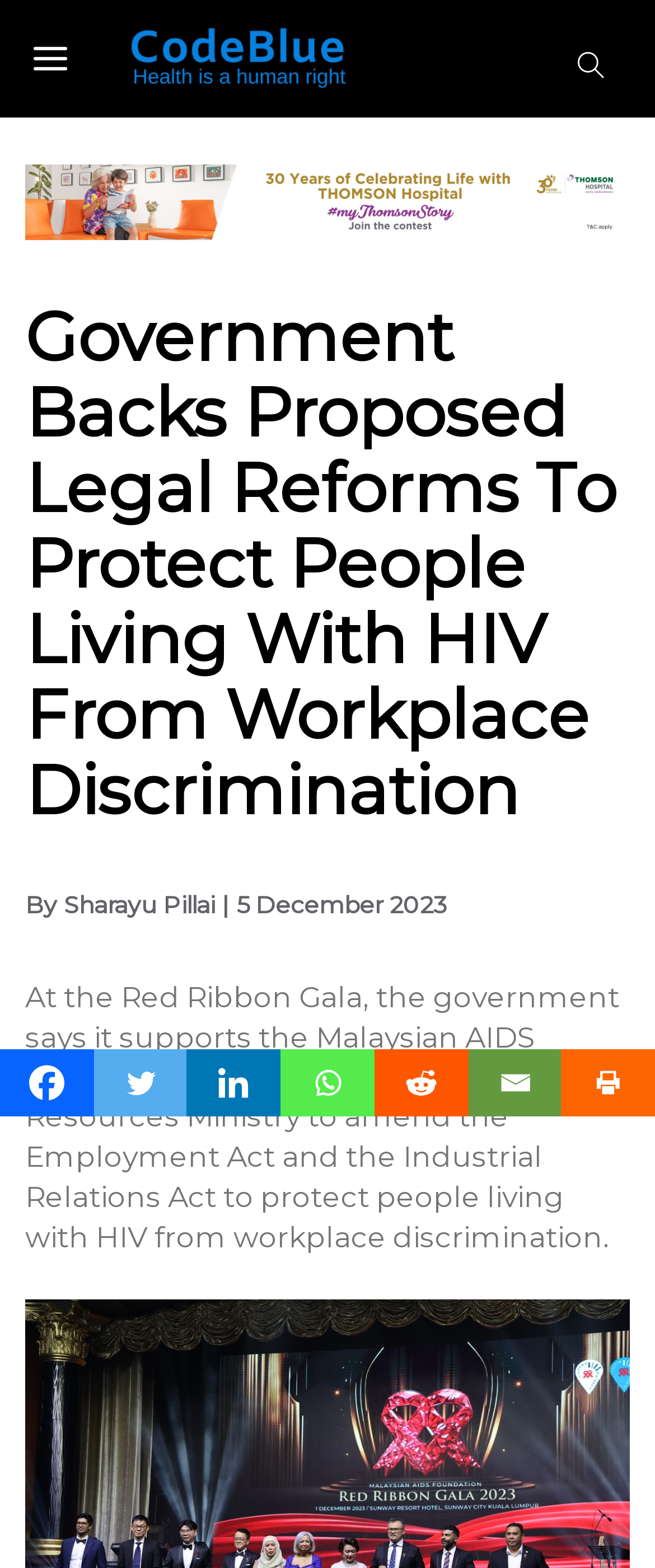Please identify the bounding box coordinates of the element I should click to complete this instruction: 'View indoor lighting options'. The coordinates should be given as four float numbers between 0 and 1, like this: [left, top, right, bottom].

None